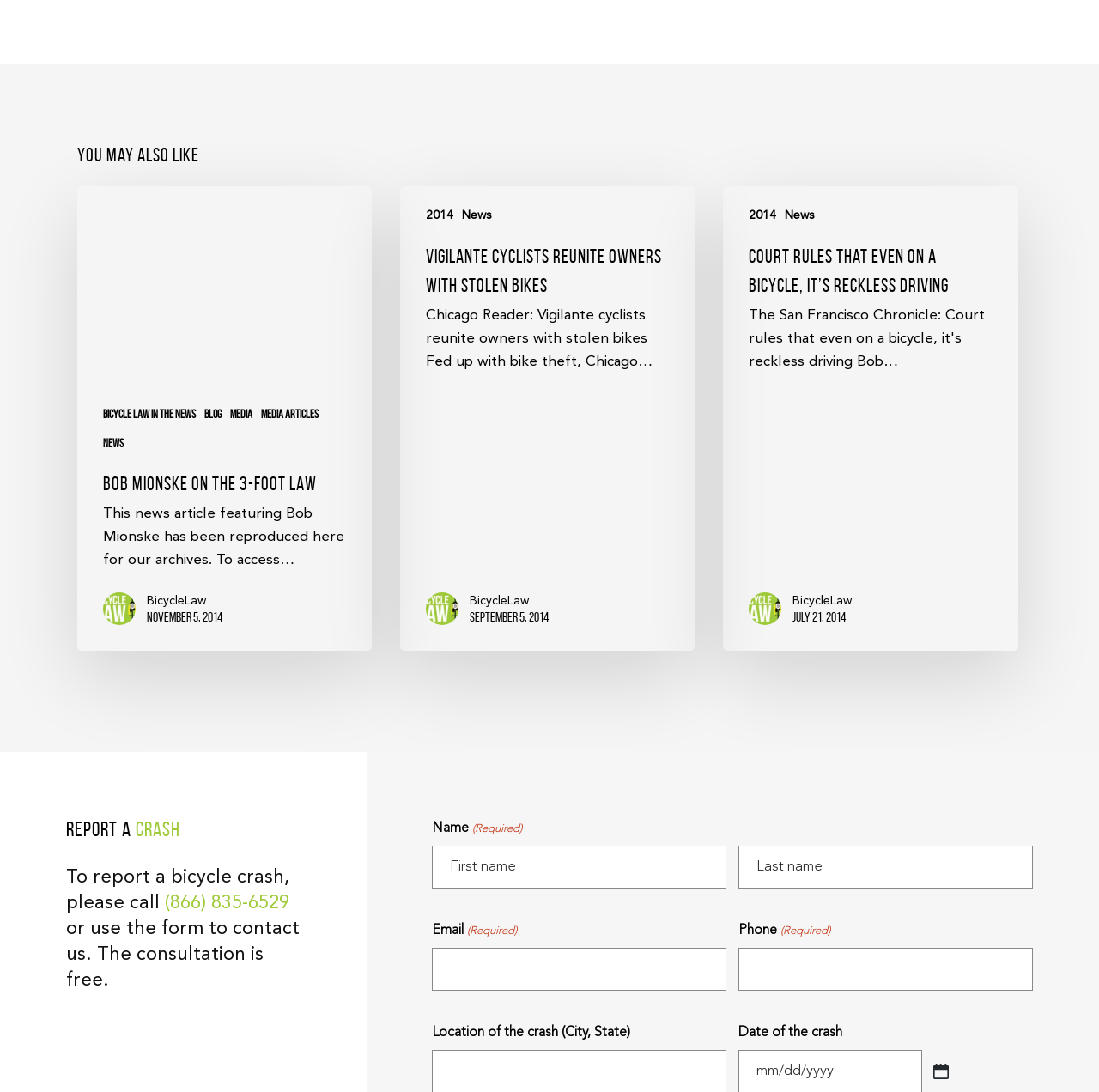Show the bounding box coordinates of the region that should be clicked to follow the instruction: "Click '(866) 835-6529'."

[0.15, 0.818, 0.263, 0.835]